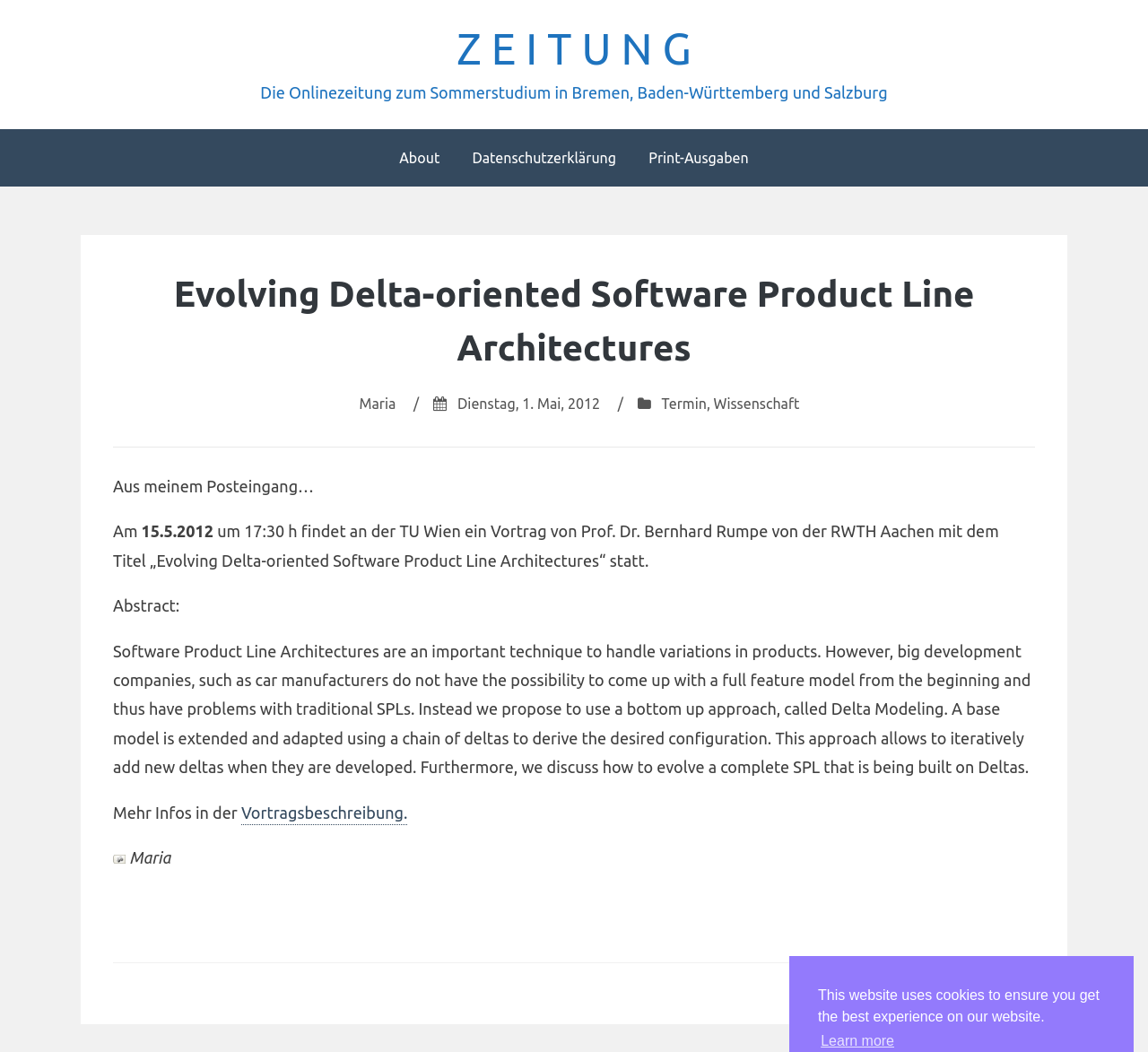Please identify the bounding box coordinates of the area that needs to be clicked to fulfill the following instruction: "Click on the 'About' link."

[0.335, 0.123, 0.396, 0.177]